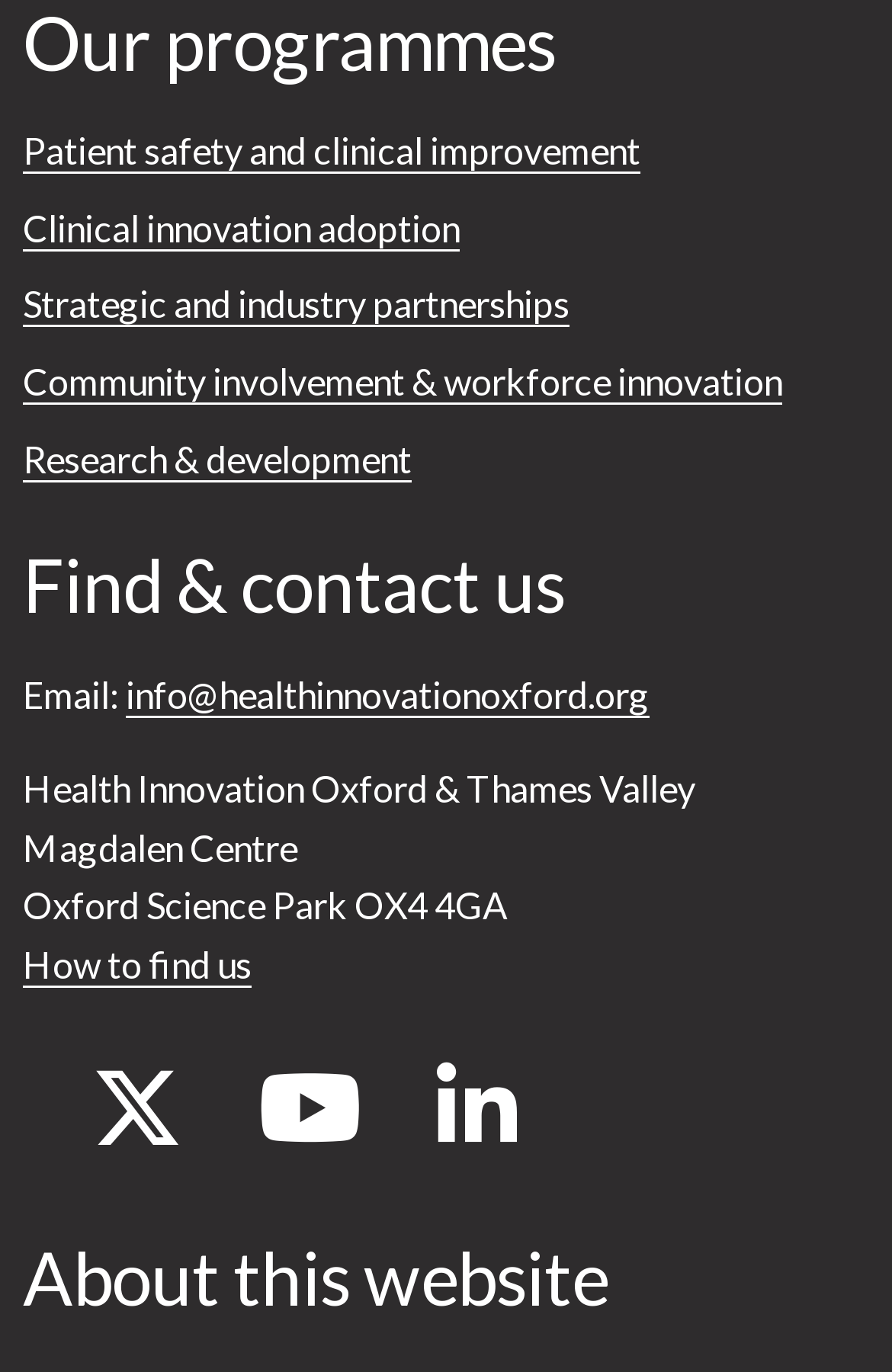Where is Health Innovation Oxford located?
Using the image as a reference, give an elaborate response to the question.

The location of Health Innovation Oxford is provided in the 'Find & contact us' section, which is at the Magdalen Centre, Oxford Science Park OX4 4GA.